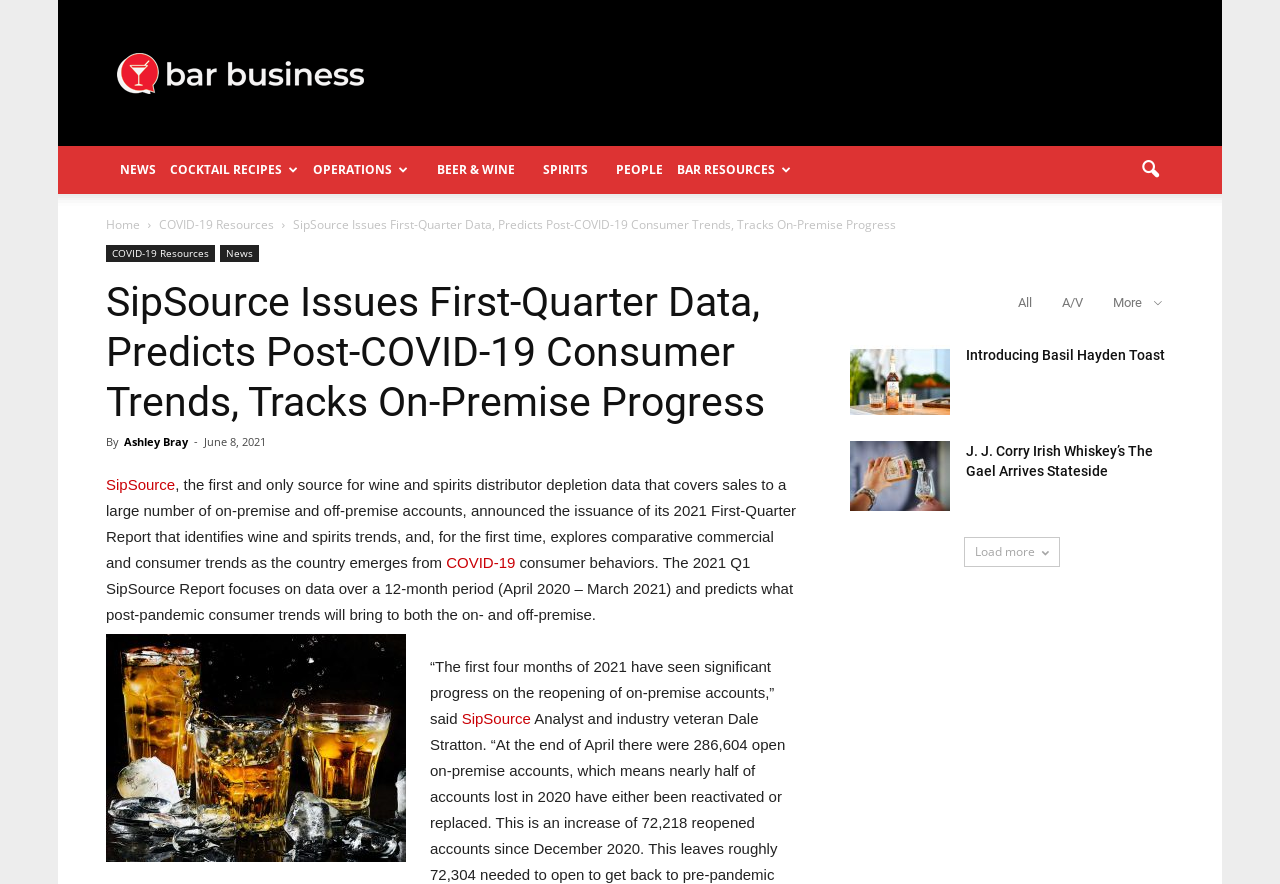What is the name of the whiskey introduced in the article?
Answer the question with a single word or phrase, referring to the image.

Basil Hayden Toast